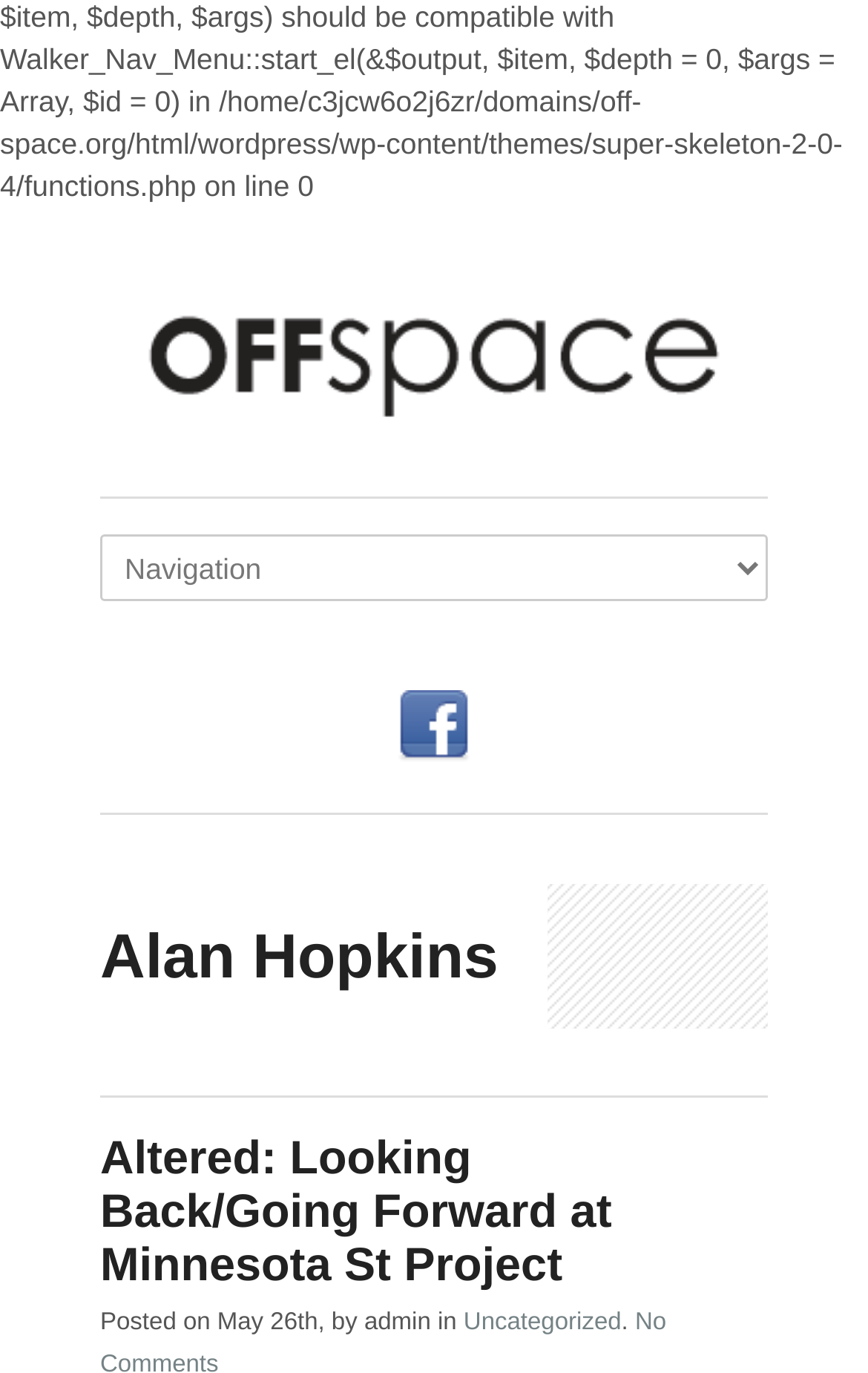Provide a brief response using a word or short phrase to this question:
What is the title of the latest article?

Altered: Looking Back/Going Forward at Minnesota St Project